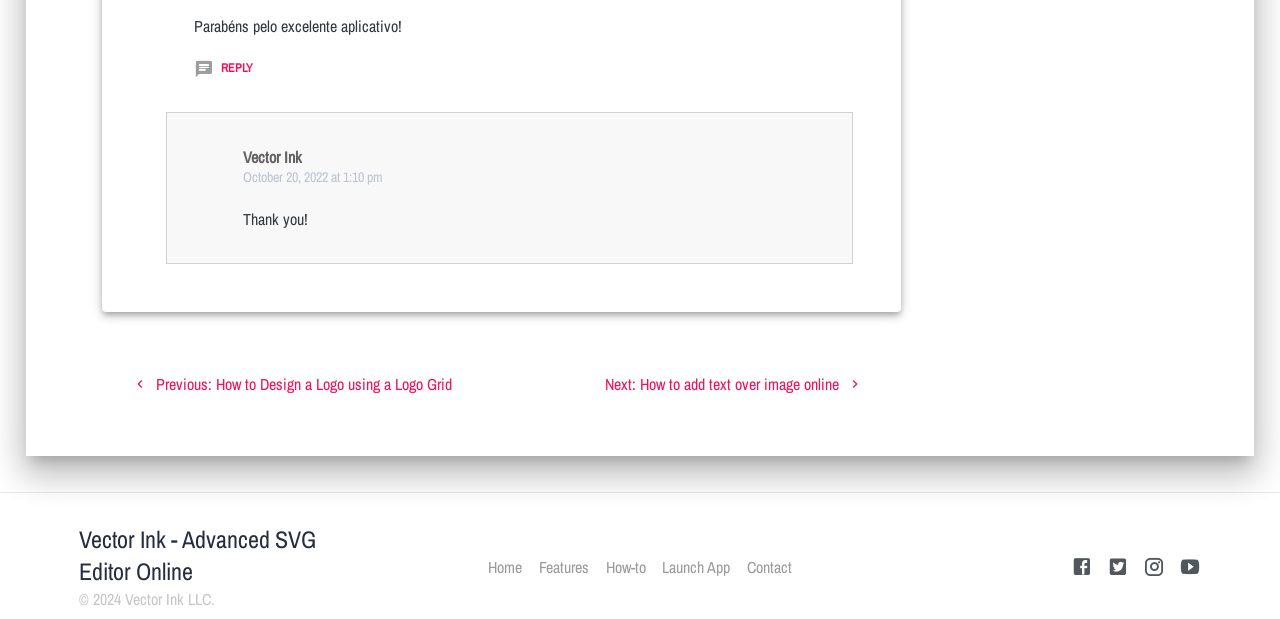Pinpoint the bounding box coordinates of the element you need to click to execute the following instruction: "Launch the app". The bounding box should be represented by four float numbers between 0 and 1, in the format [left, top, right, bottom].

[0.517, 0.89, 0.571, 0.942]